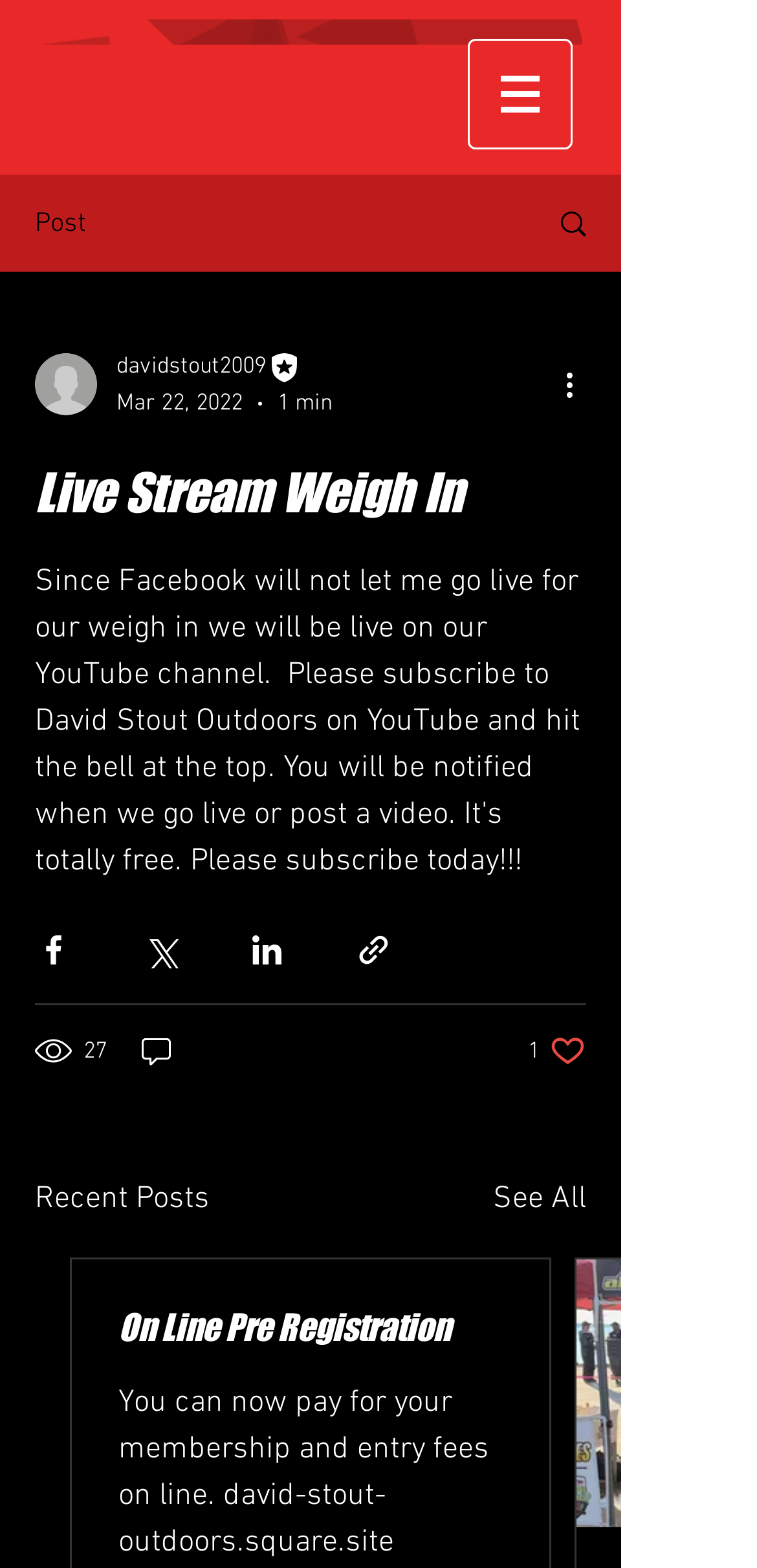Determine the bounding box coordinates for the clickable element required to fulfill the instruction: "See all recent posts". Provide the coordinates as four float numbers between 0 and 1, i.e., [left, top, right, bottom].

[0.651, 0.75, 0.774, 0.78]